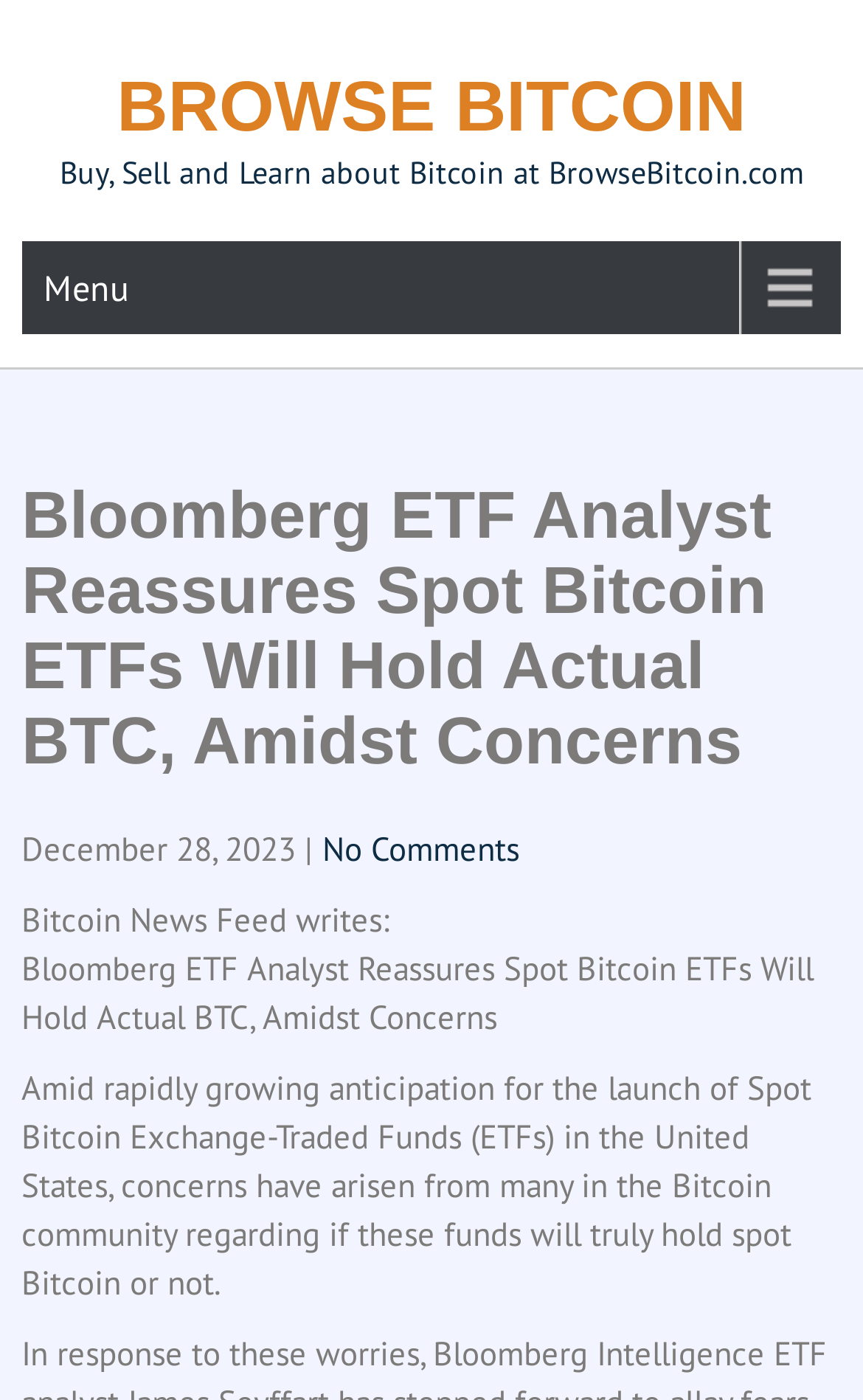Using the information in the image, could you please answer the following question in detail:
What is the topic of the article?

The topic of the article can be inferred from the main heading and the content of the article, which discusses Bloomberg ETF Analyst's reassurance about Spot Bitcoin ETFs holding actual BTC.